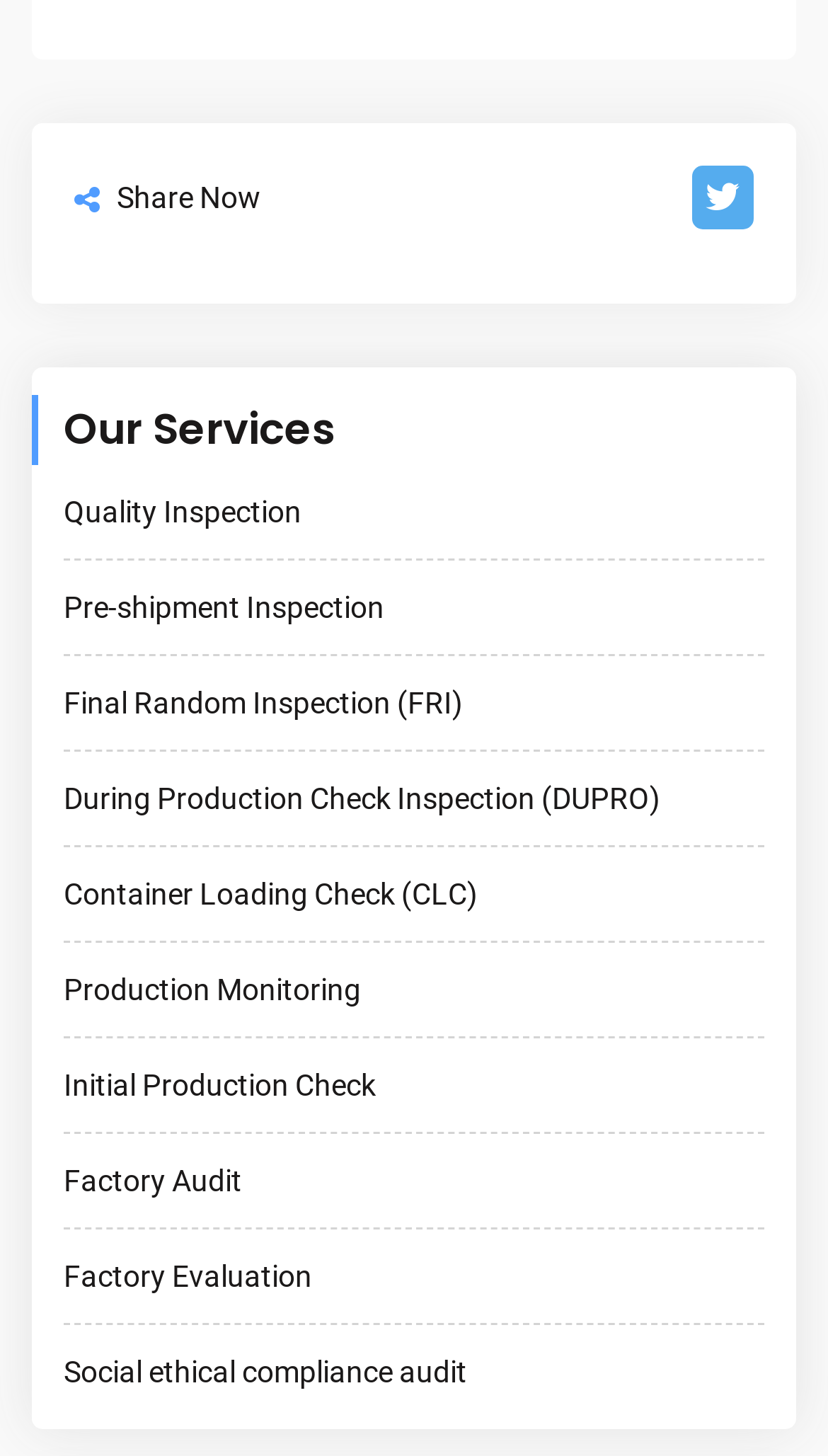Please identify the bounding box coordinates of where to click in order to follow the instruction: "Click on Our Services".

[0.077, 0.278, 0.923, 0.313]